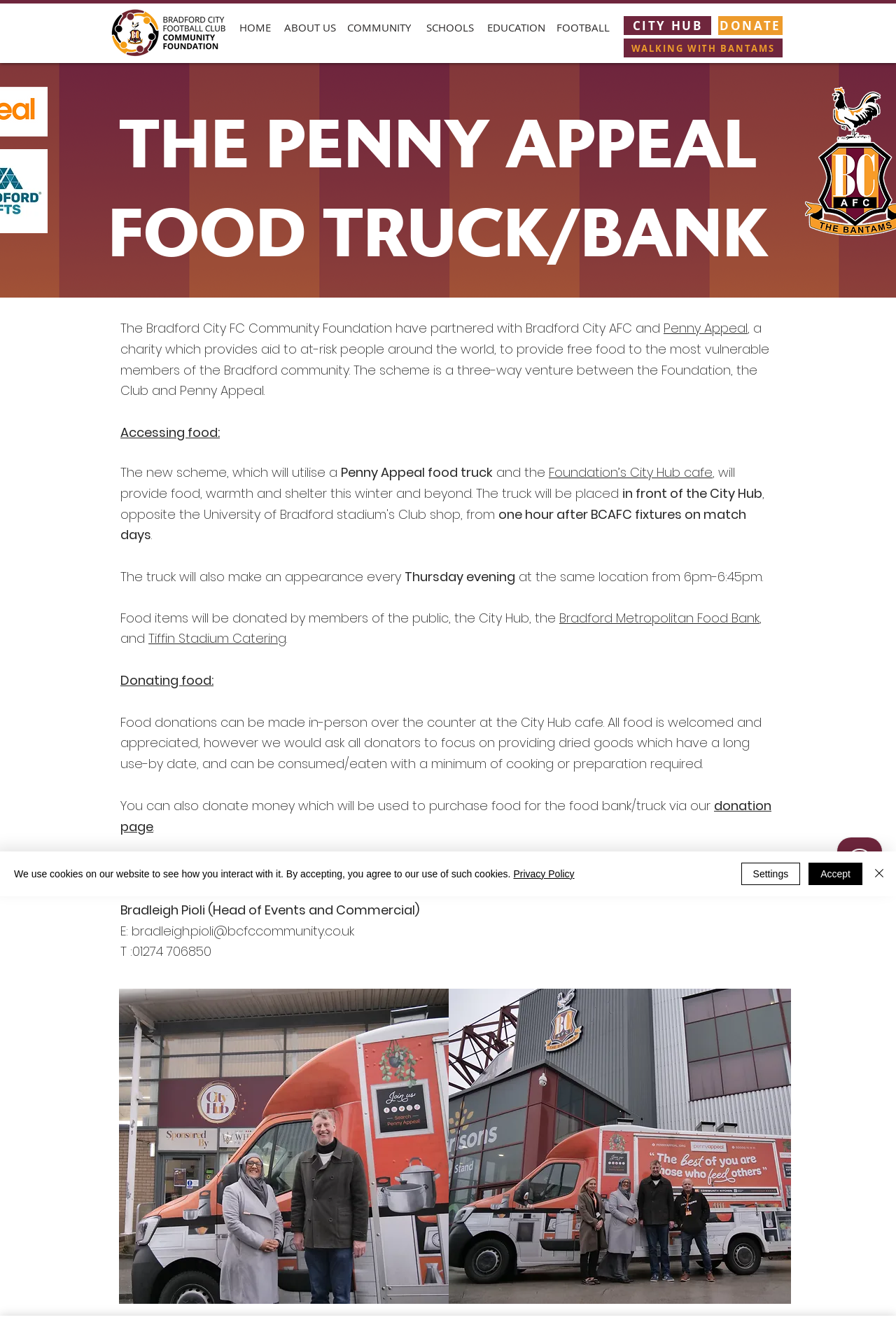Given the description "Commercial Photography", determine the bounding box of the corresponding UI element.

None